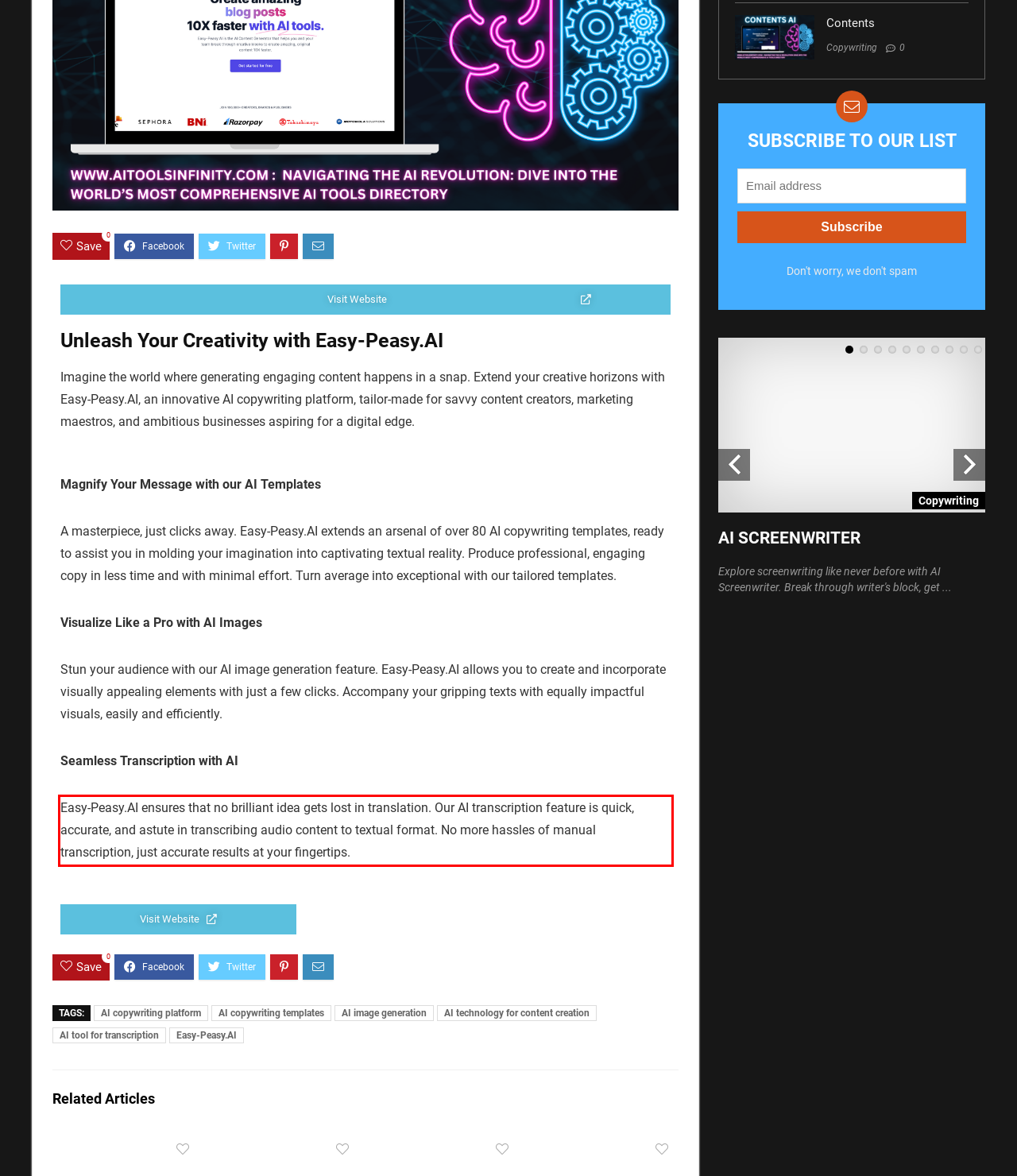With the provided screenshot of a webpage, locate the red bounding box and perform OCR to extract the text content inside it.

Easy-Peasy.AI ensures that no brilliant idea gets lost in translation. Our AI transcription feature is quick, accurate, and astute in transcribing audio content to textual format. No more hassles of manual transcription, just accurate results at your fingertips.